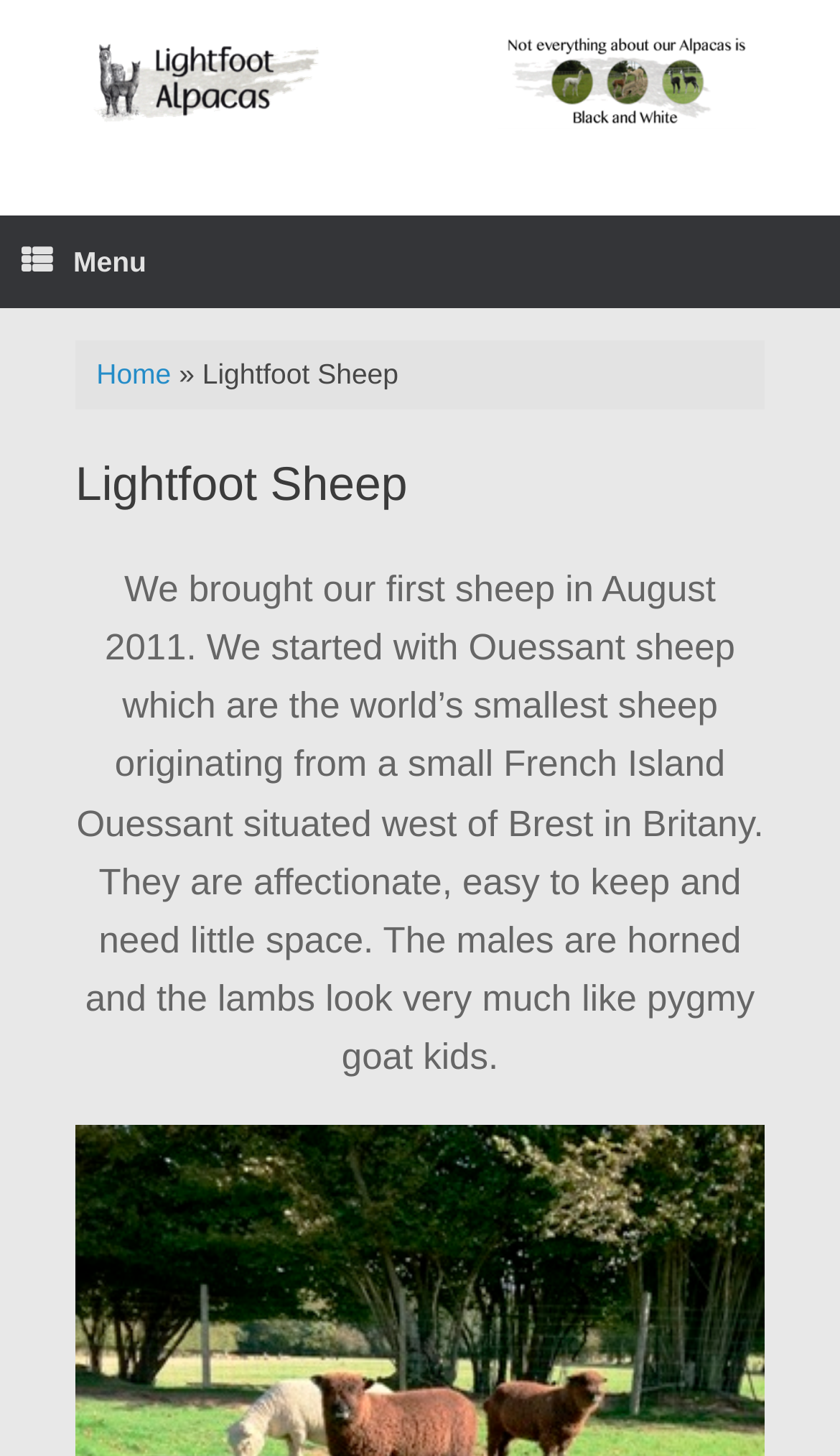Answer the question using only a single word or phrase: 
What is the characteristic of the males of the mentioned sheep breed?

Horned